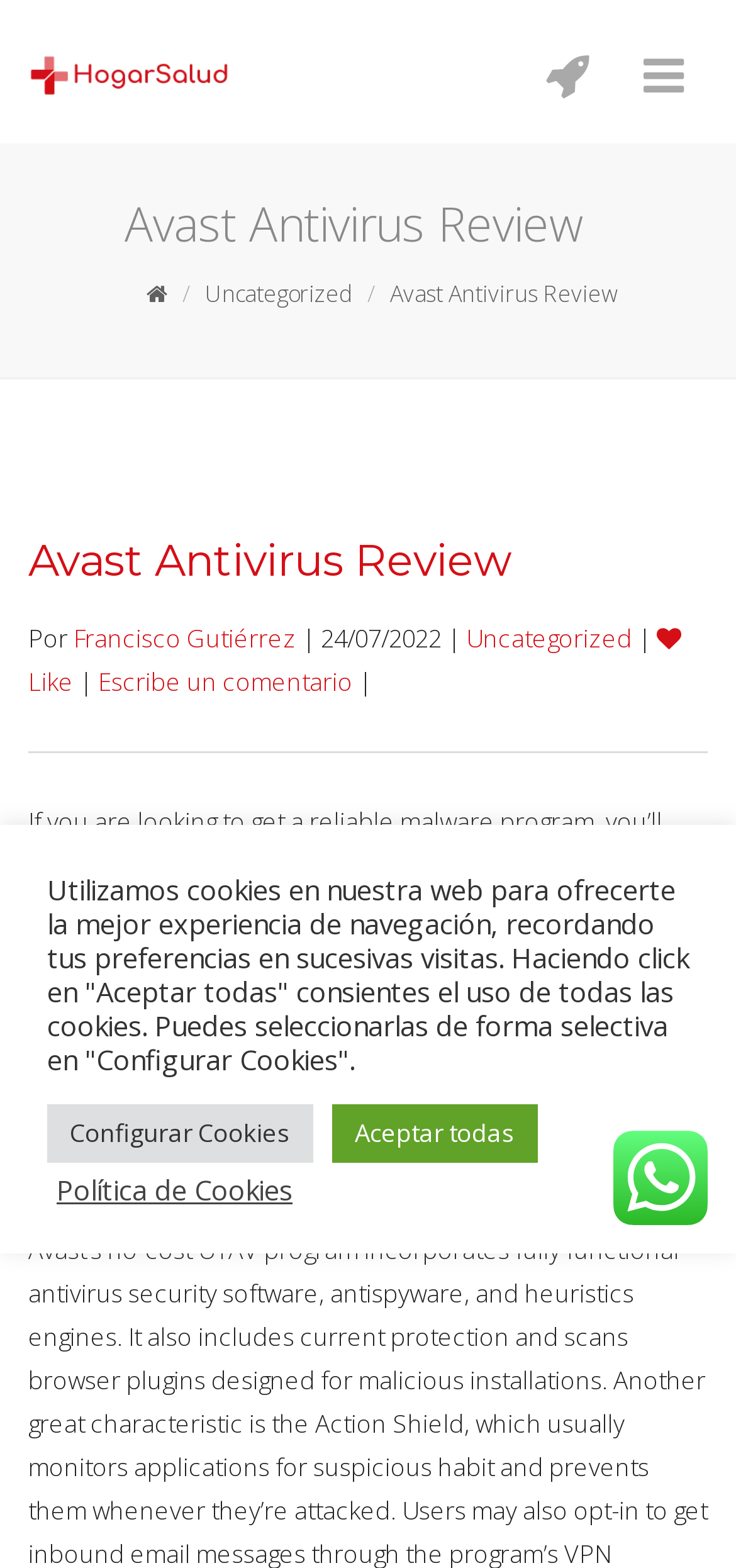Please identify the bounding box coordinates of the element's region that needs to be clicked to fulfill the following instruction: "Click the Hogar Salud link". The bounding box coordinates should consist of four float numbers between 0 and 1, i.e., [left, top, right, bottom].

[0.038, 0.031, 0.313, 0.06]